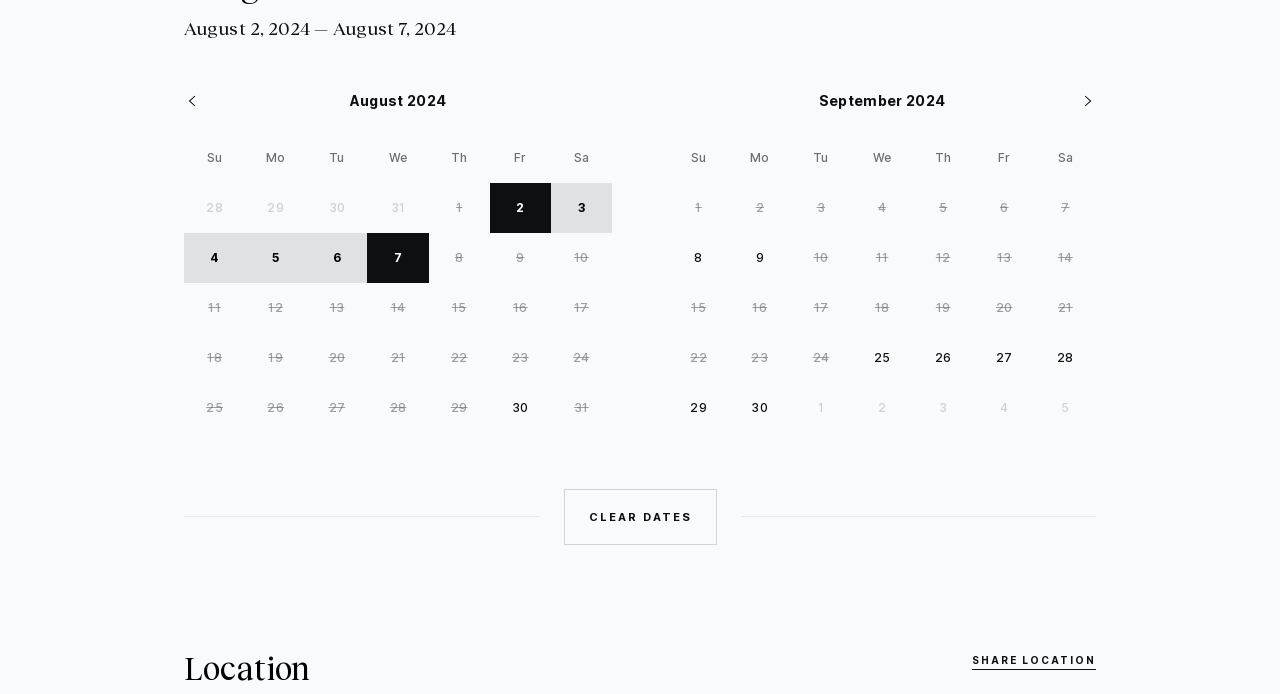Locate the bounding box coordinates of the area that needs to be clicked to fulfill the following instruction: "Go to Home page". The coordinates should be in the format of four float numbers between 0 and 1, namely [left, top, right, bottom].

None